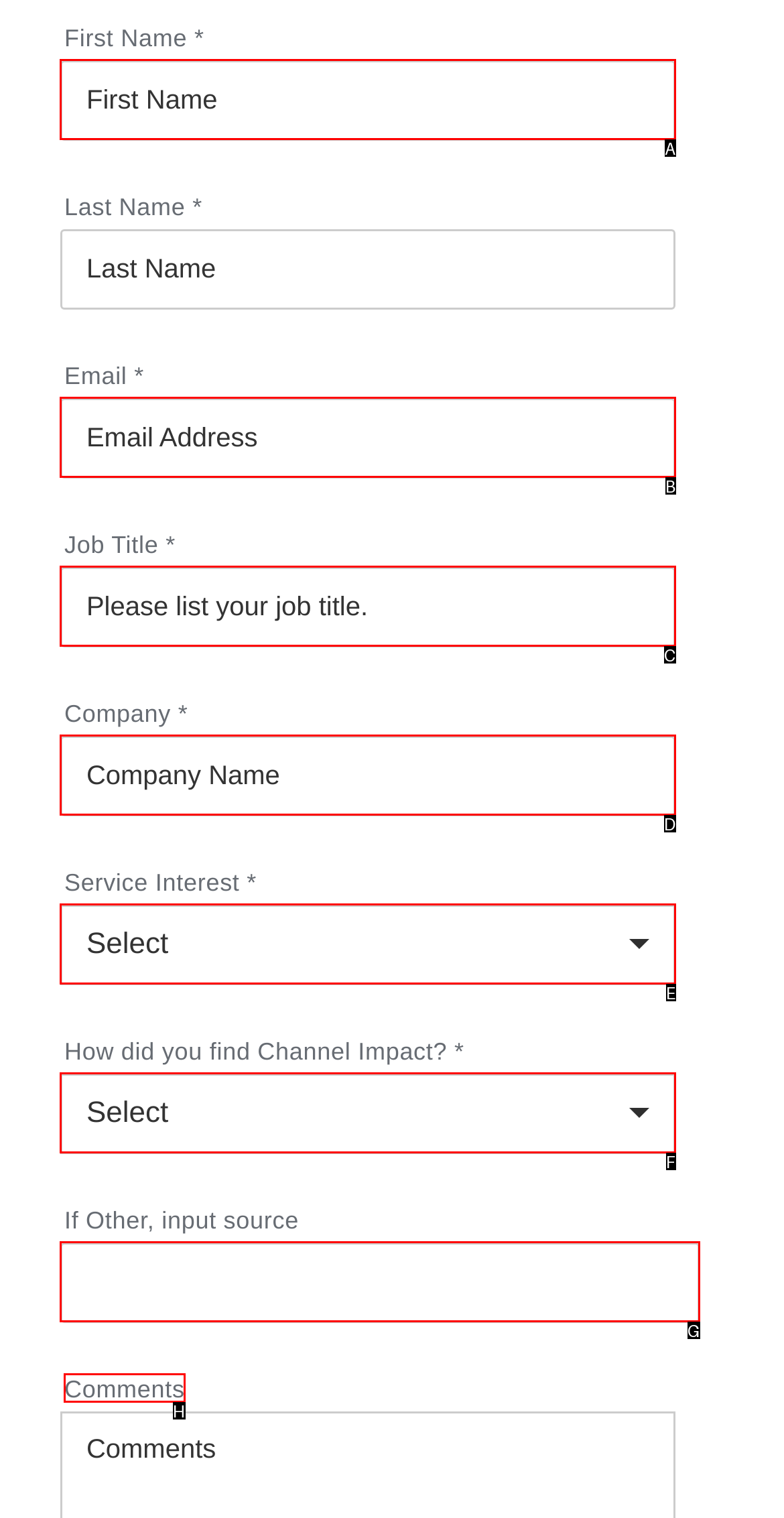To complete the task: type comments, which option should I click? Answer with the appropriate letter from the provided choices.

H